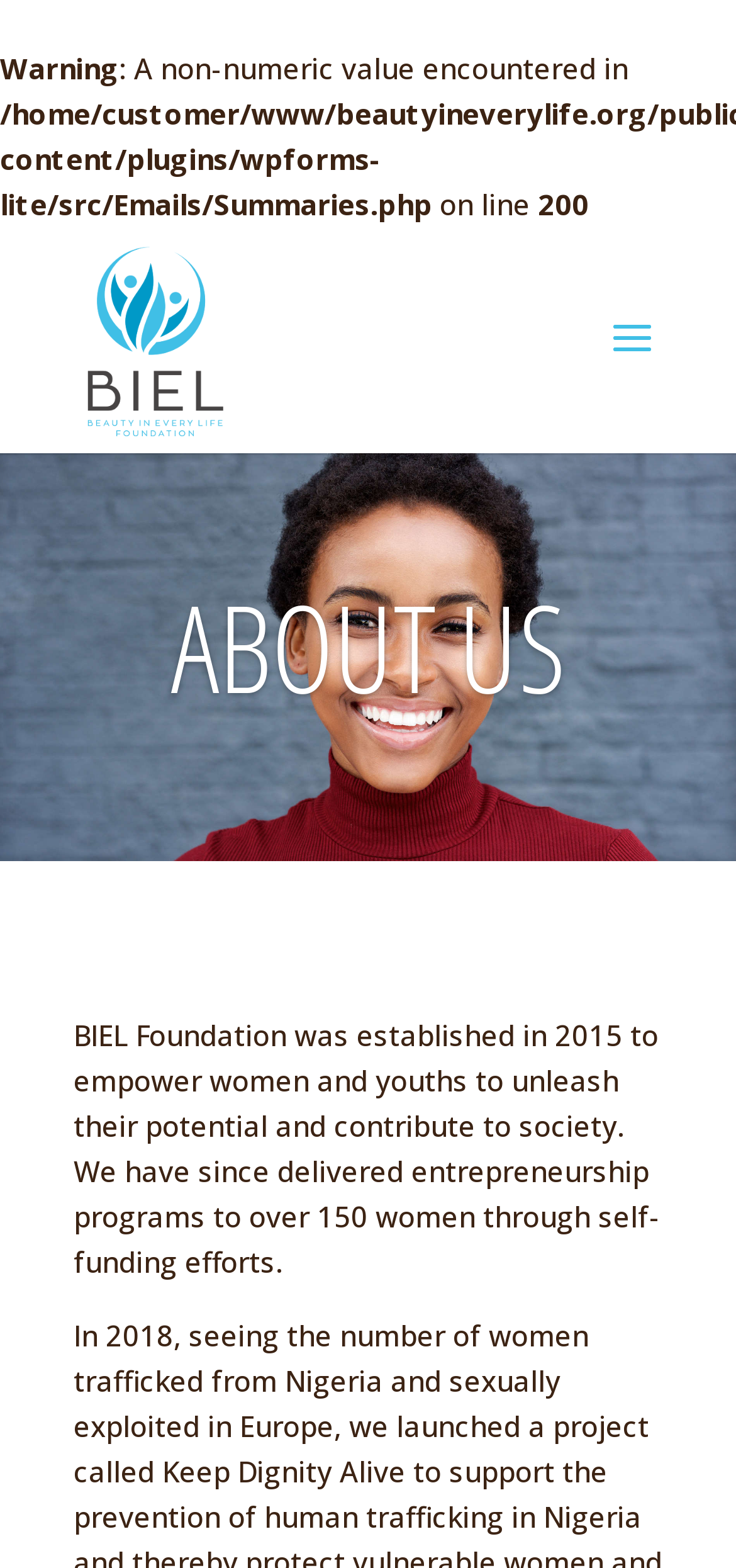Answer the question below in one word or phrase:
Is there a search function on the webpage?

yes